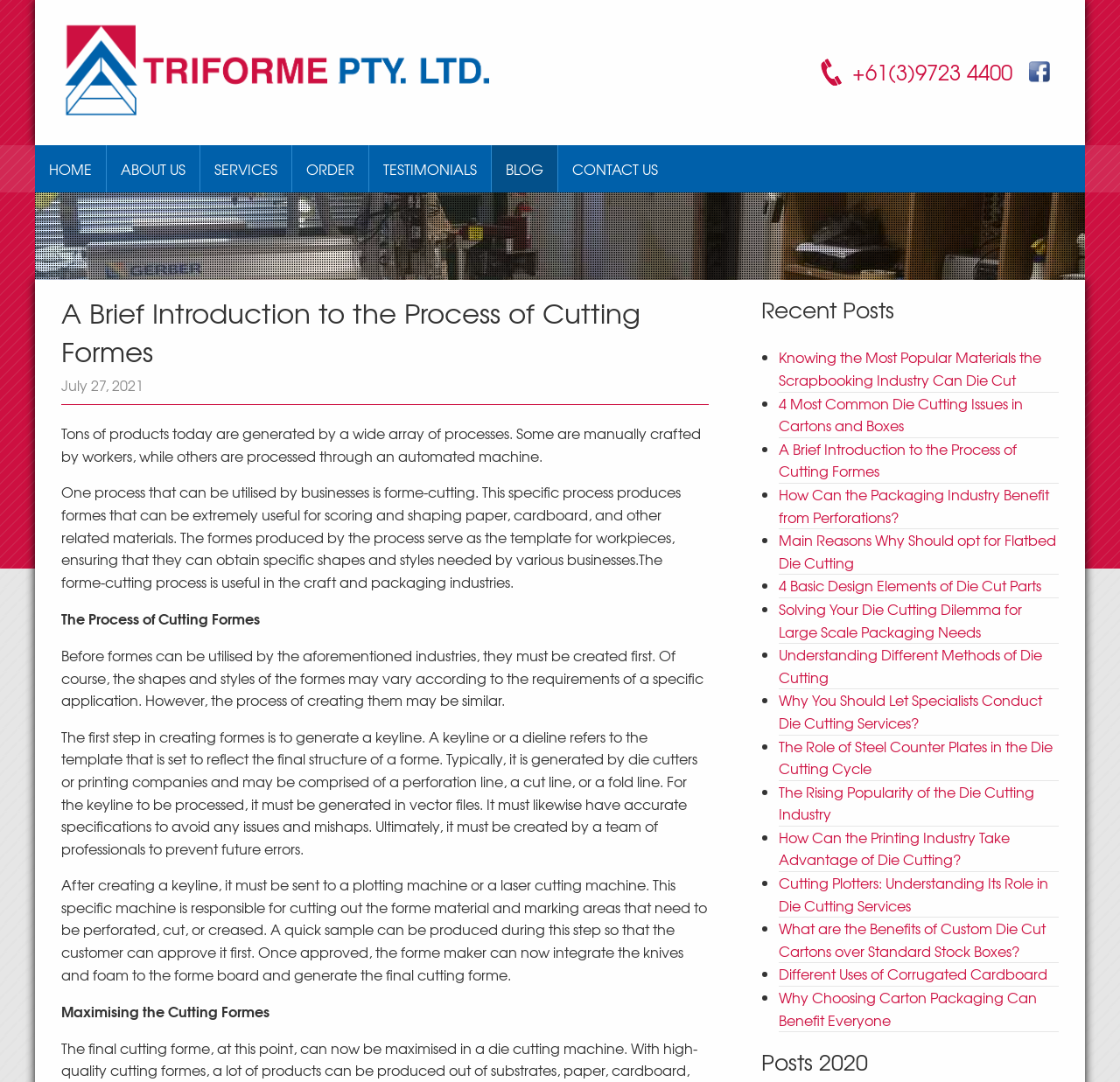Kindly determine the bounding box coordinates of the area that needs to be clicked to fulfill this instruction: "Click the CONTACT US menu item".

[0.498, 0.134, 0.6, 0.178]